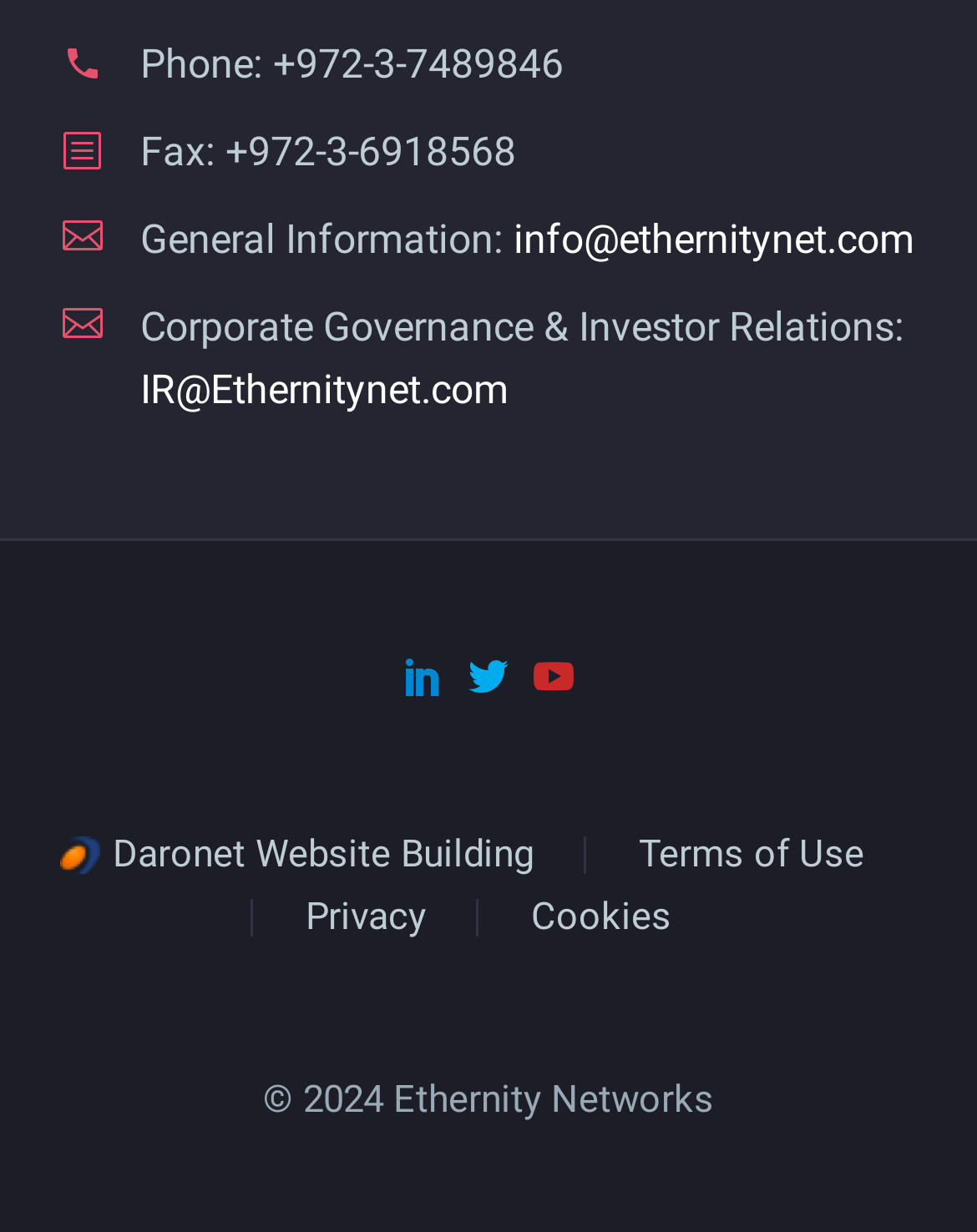Select the bounding box coordinates of the element I need to click to carry out the following instruction: "Send an email to info".

[0.526, 0.174, 0.936, 0.213]